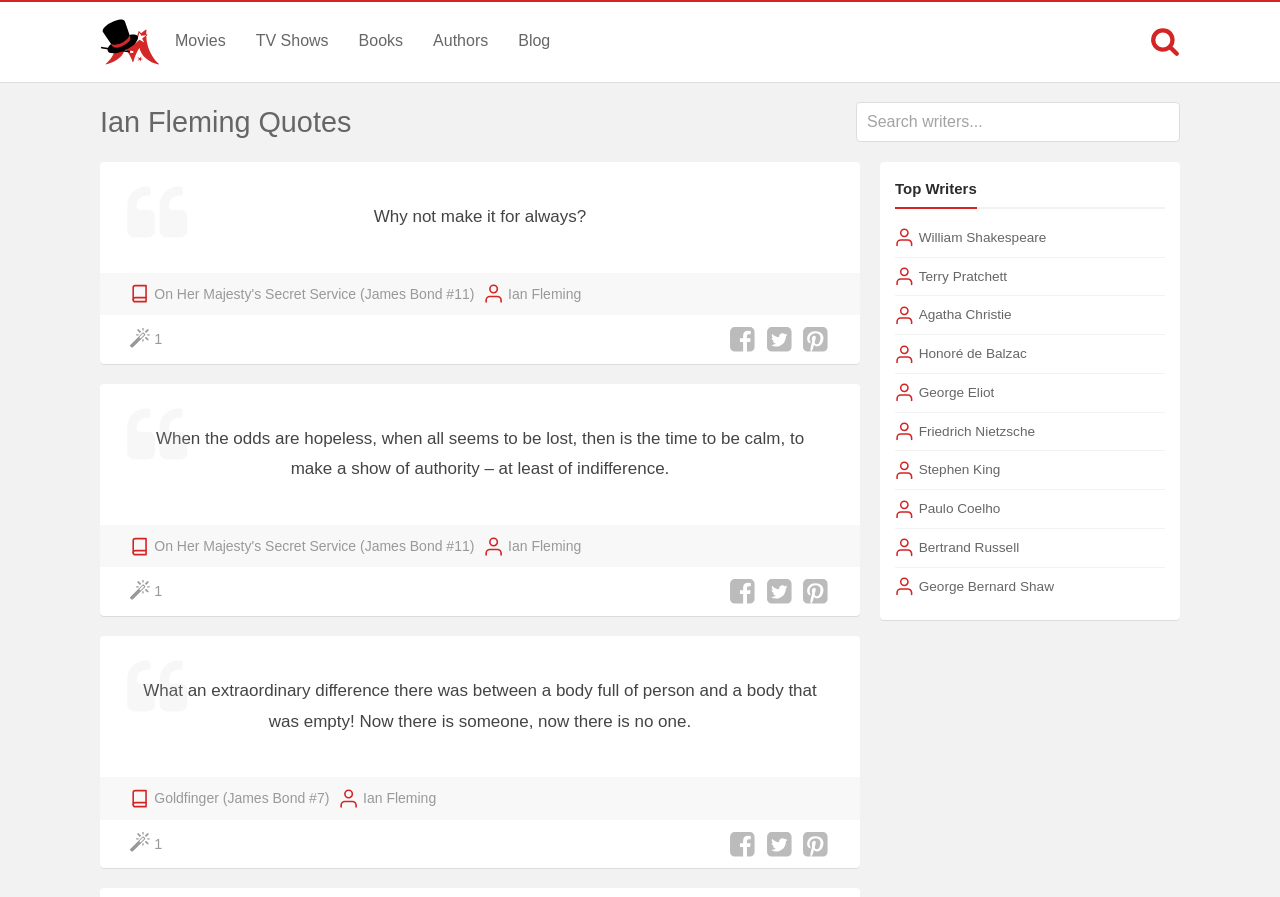Determine the bounding box coordinates of the clickable element to complete this instruction: "Search for writers". Provide the coordinates in the format of four float numbers between 0 and 1, [left, top, right, bottom].

[0.669, 0.114, 0.922, 0.158]